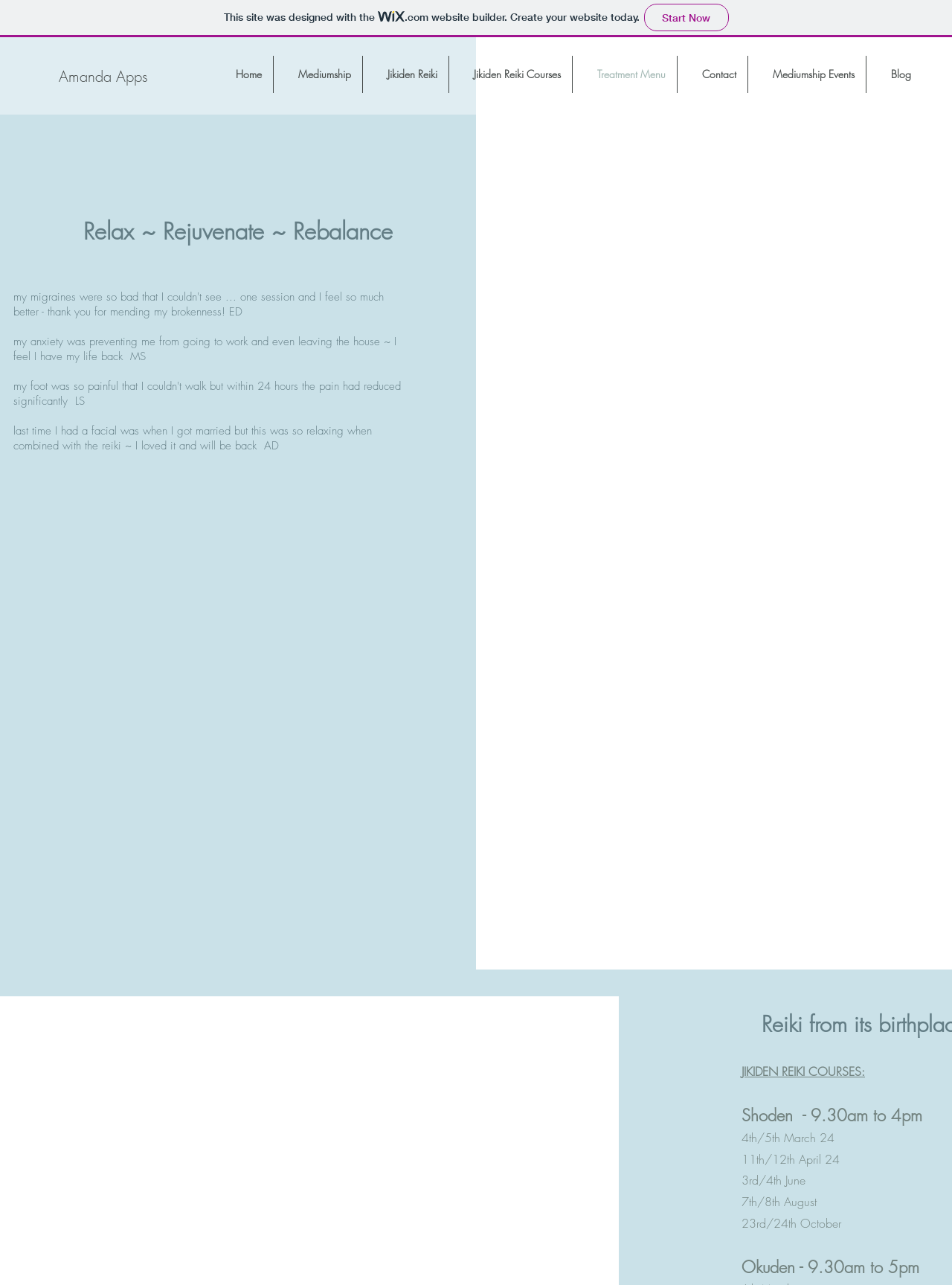What type of products are used in the treatments?
By examining the image, provide a one-word or phrase answer.

Neal's Yard Organic products